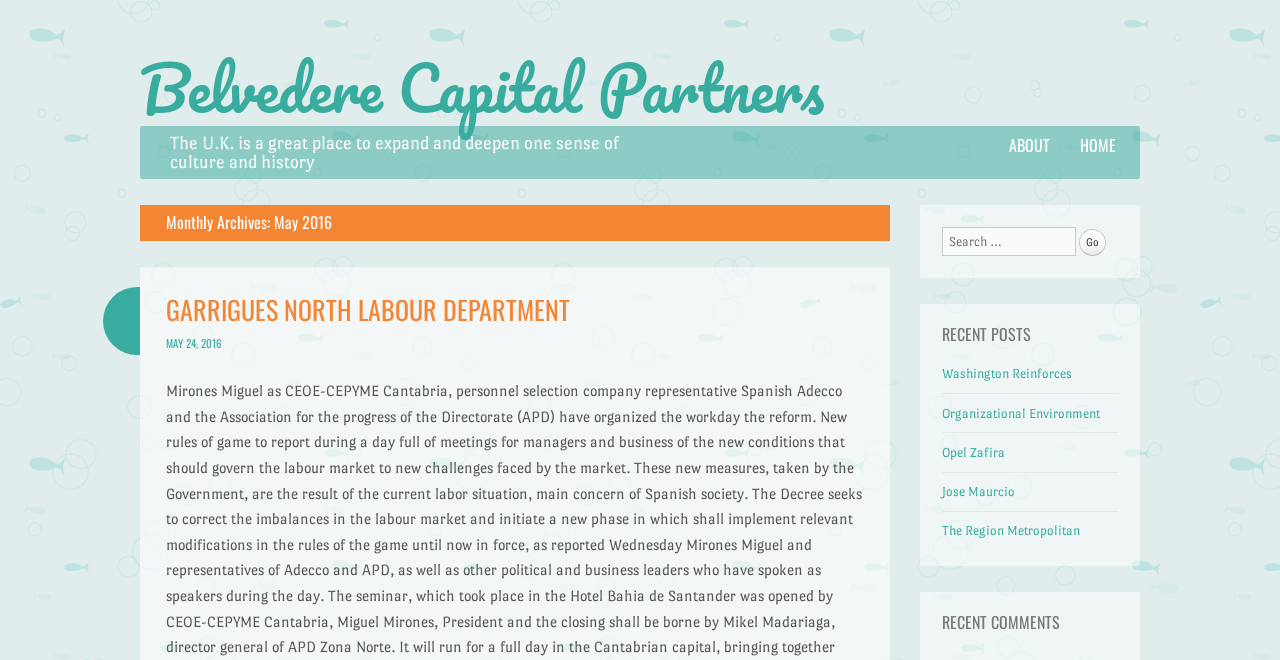What is the purpose of the textbox?
Look at the image and respond with a one-word or short-phrase answer.

Search